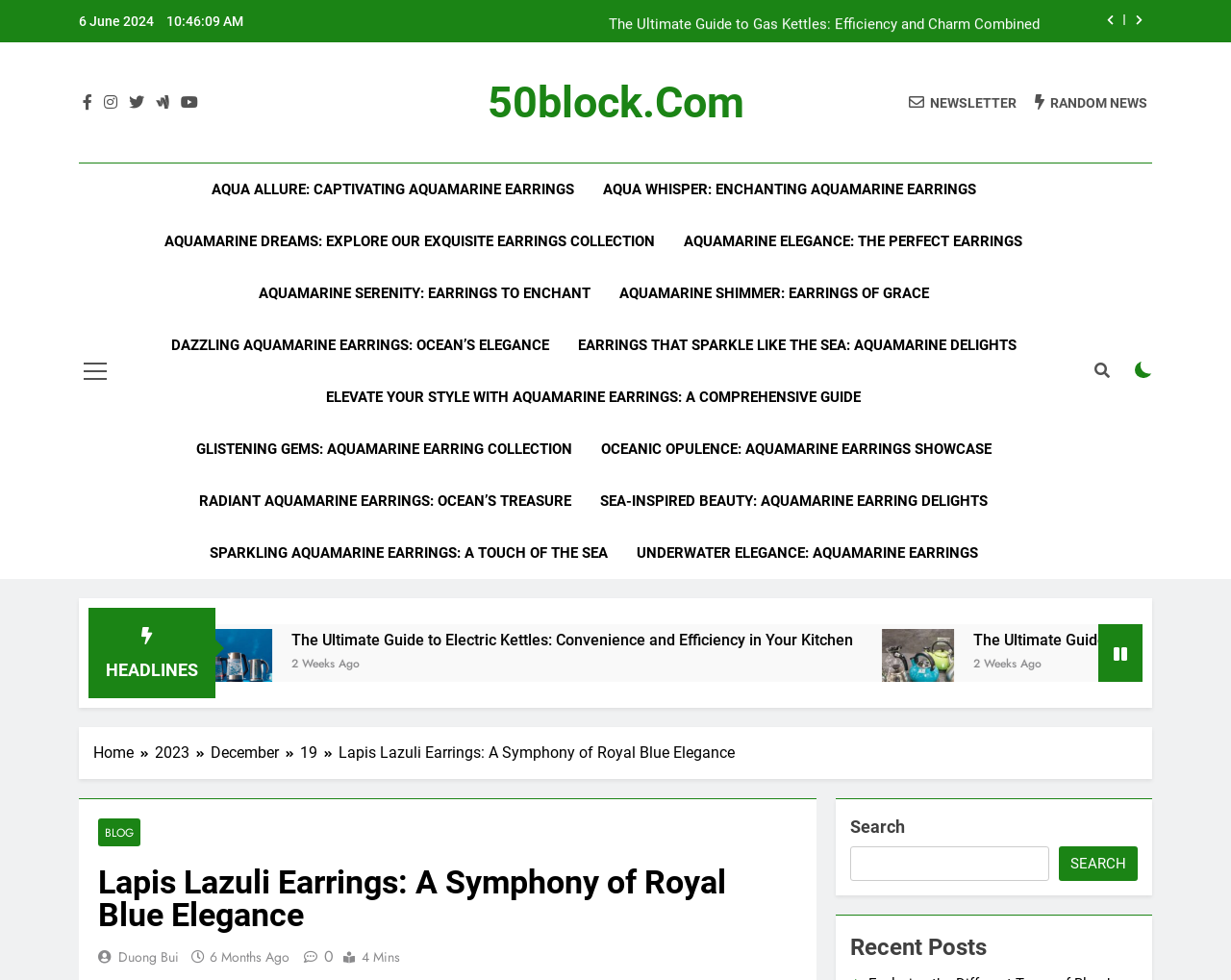Specify the bounding box coordinates of the element's area that should be clicked to execute the given instruction: "Click the newsletter button". The coordinates should be four float numbers between 0 and 1, i.e., [left, top, right, bottom].

[0.738, 0.095, 0.826, 0.113]